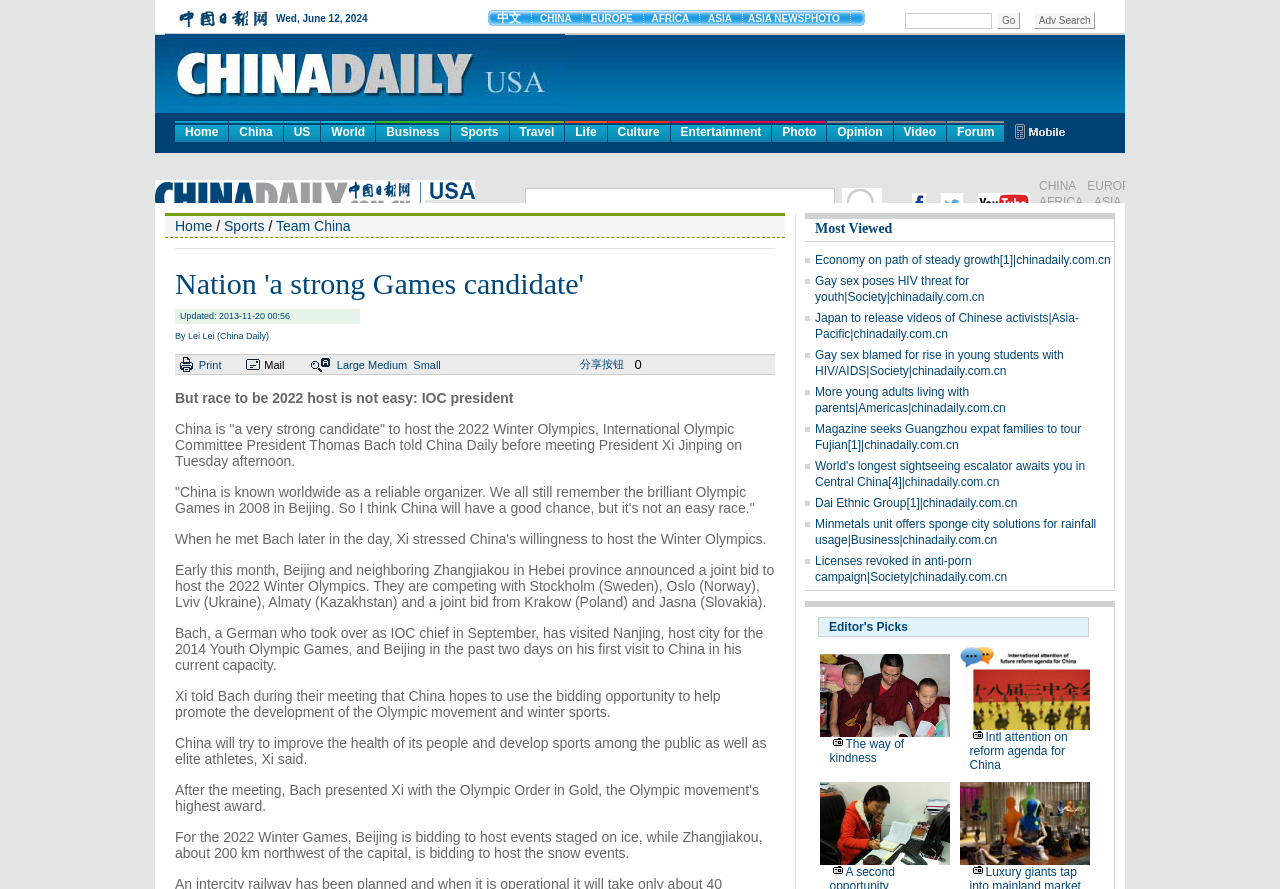Find the bounding box coordinates for the element that must be clicked to complete the instruction: "Explore the 'AREA' page". The coordinates should be four float numbers between 0 and 1, indicated as [left, top, right, bottom].

None